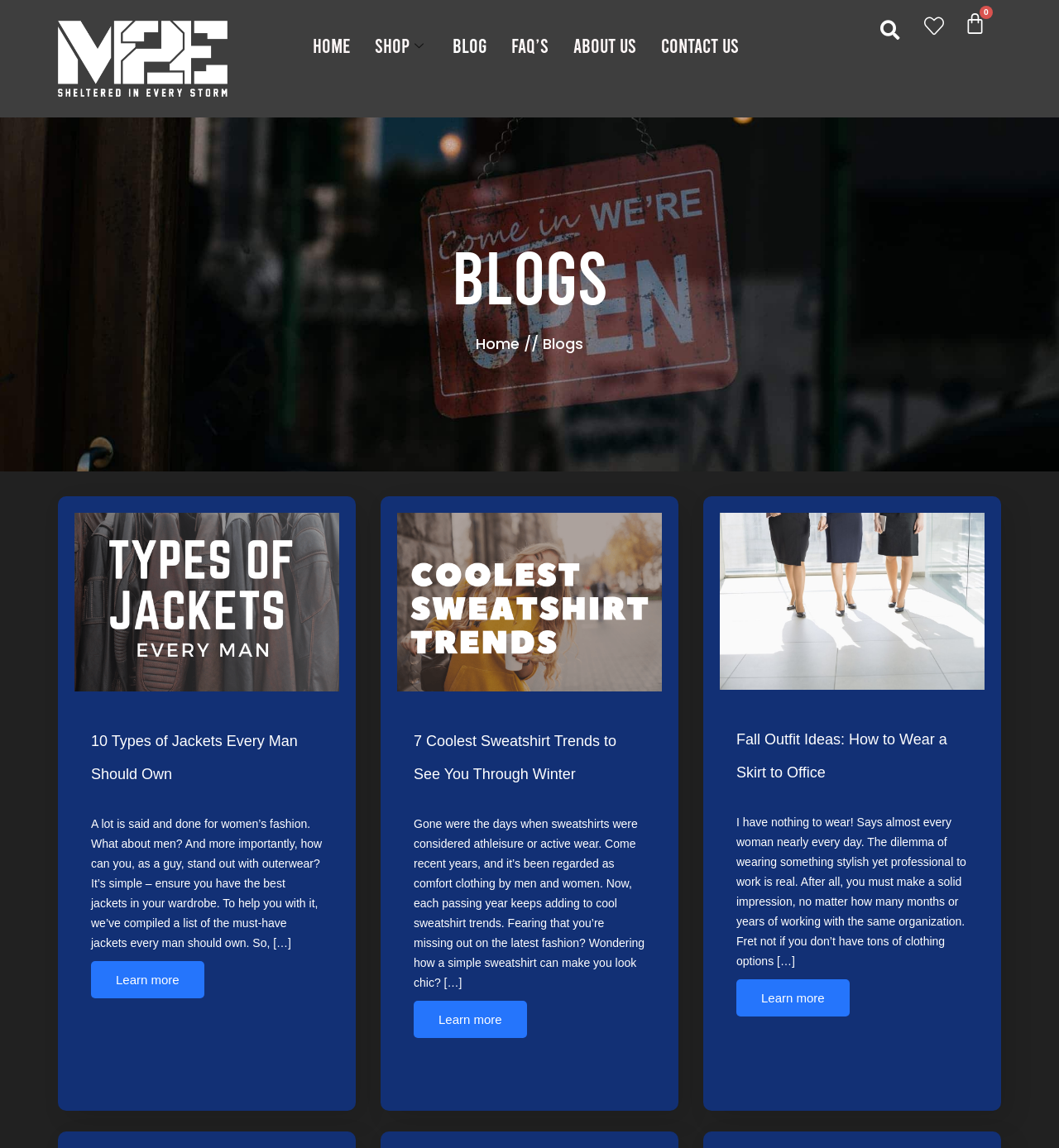Respond with a single word or phrase:
What is the text above the 'Learn more' button in the second blog post?

Gone were the days when sweatshirts were considered athleisure or active wear.